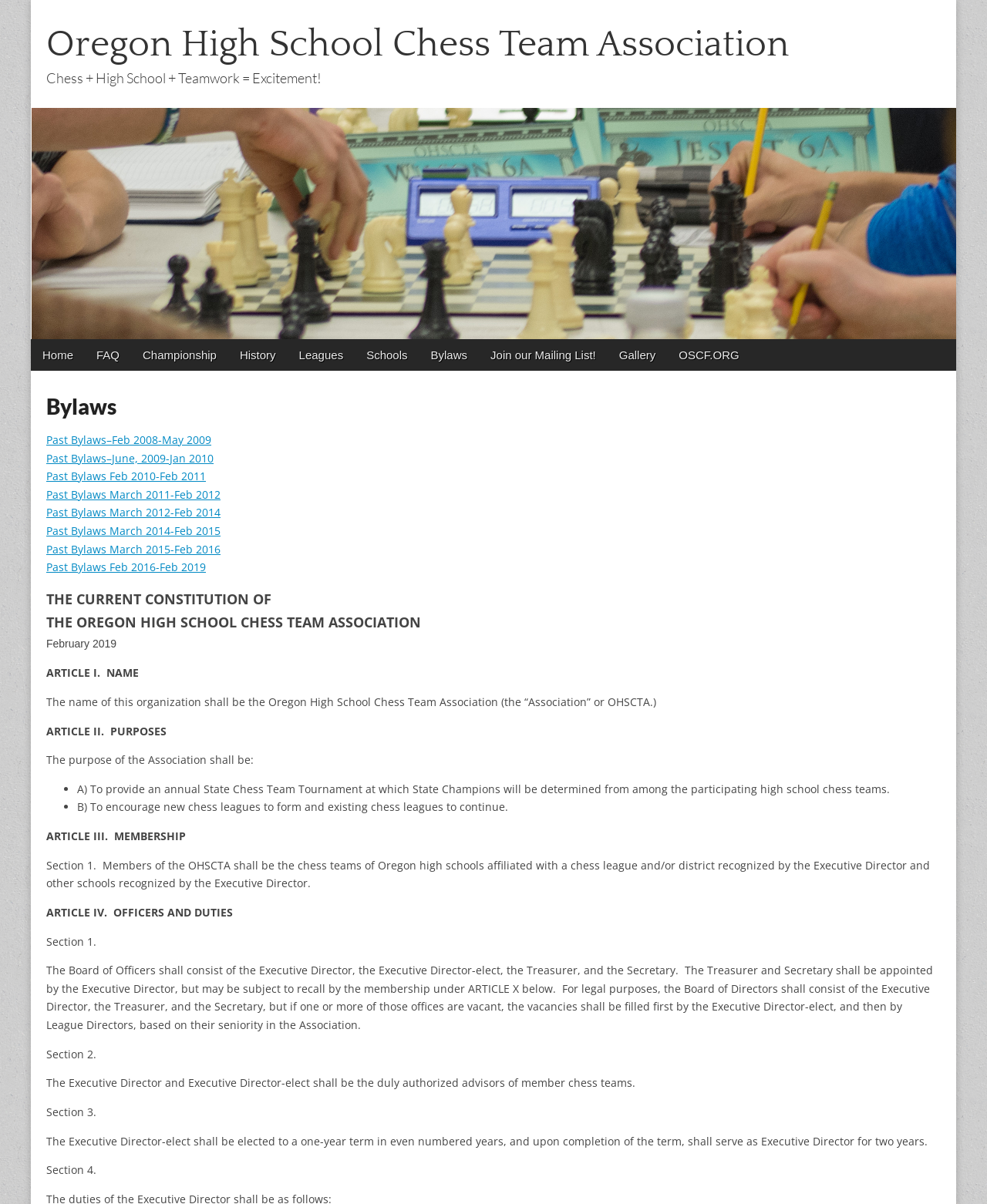Locate the bounding box of the UI element described by: "UPMC Urgent Care location" in the given webpage screenshot.

None